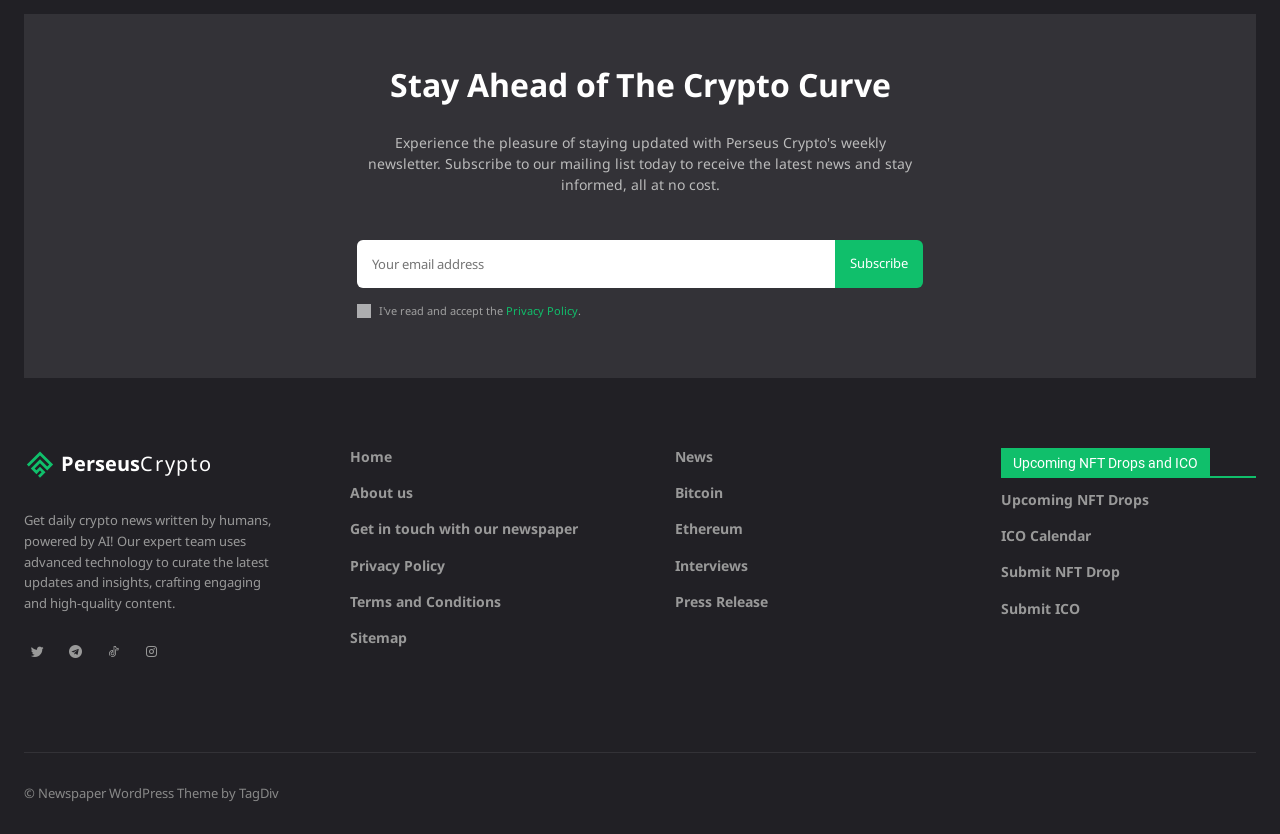Use a single word or phrase to respond to the question:
What is the focus of the 'Upcoming NFT Drops and ICO' section?

NFT Drops and ICO Calendar